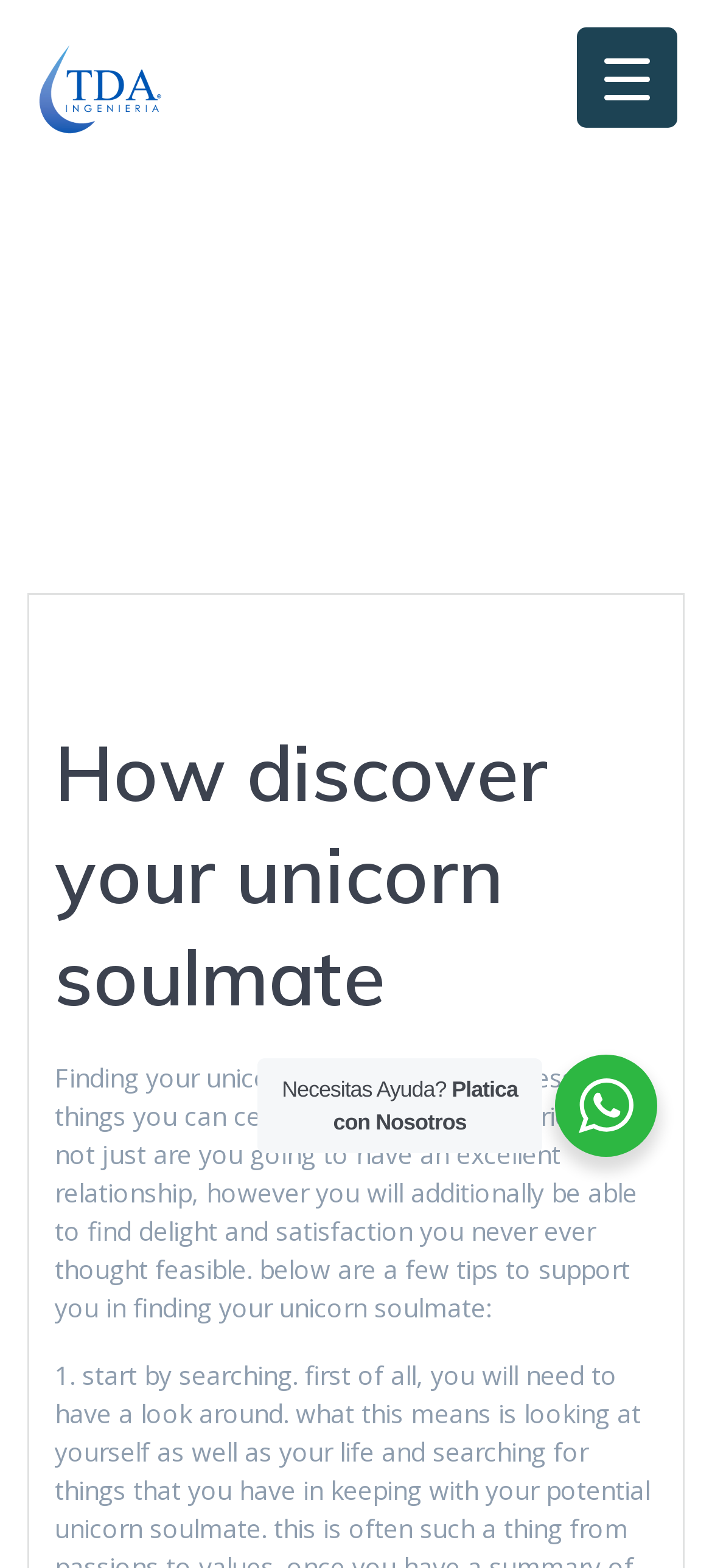Answer the question below in one word or phrase:
What is the language of the webpage?

Spanish and English